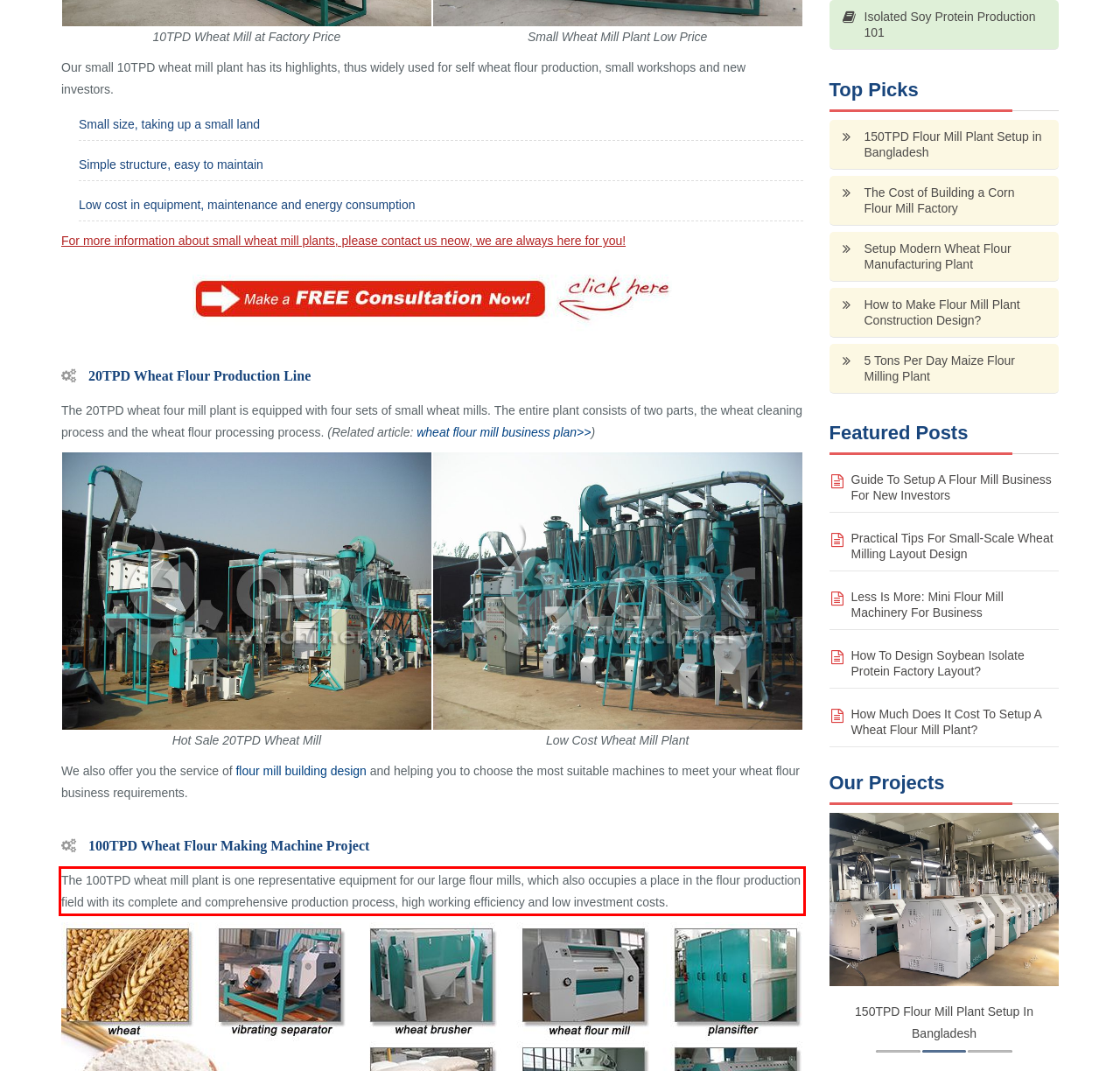Review the webpage screenshot provided, and perform OCR to extract the text from the red bounding box.

The 100TPD wheat mill plant is one representative equipment for our large flour mills, which also occupies a place in the flour production field with its complete and comprehensive production process, high working efficiency and low investment costs.